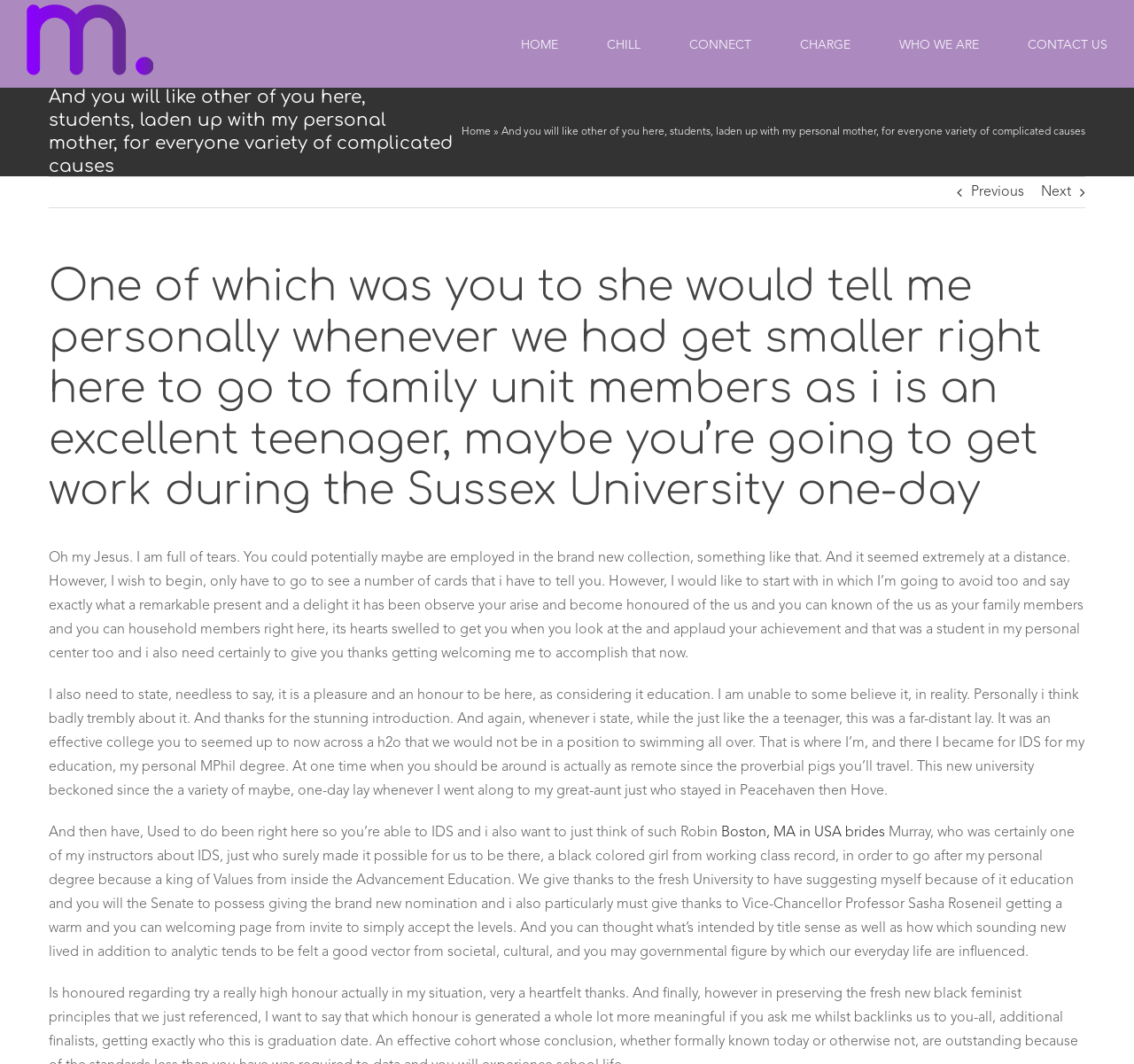What is the name of the professor mentioned in the text?
Please provide a single word or phrase based on the screenshot.

Professor Sasha Roseneil